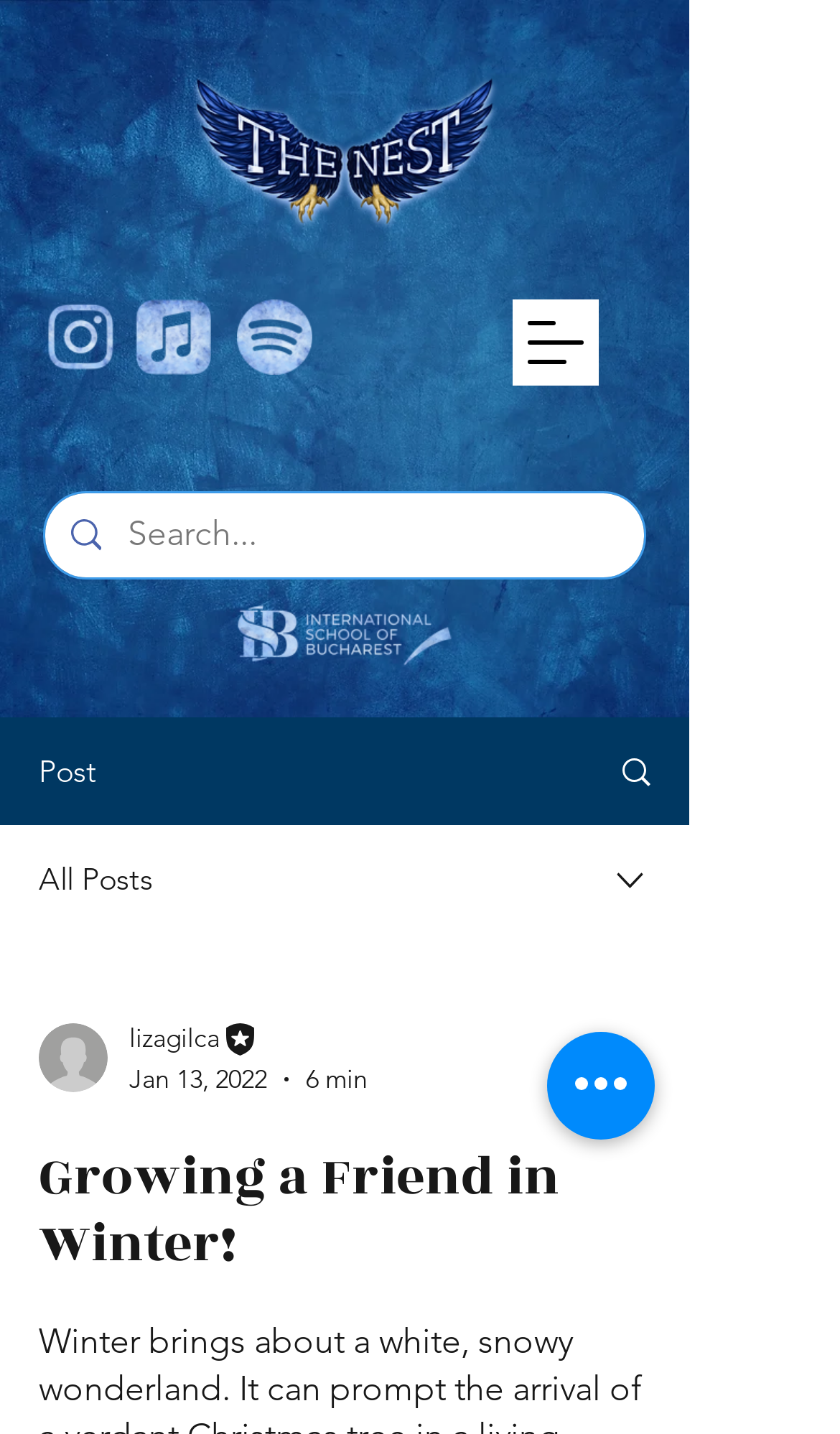Please specify the bounding box coordinates for the clickable region that will help you carry out the instruction: "Click on social media link".

[0.051, 0.209, 0.141, 0.261]